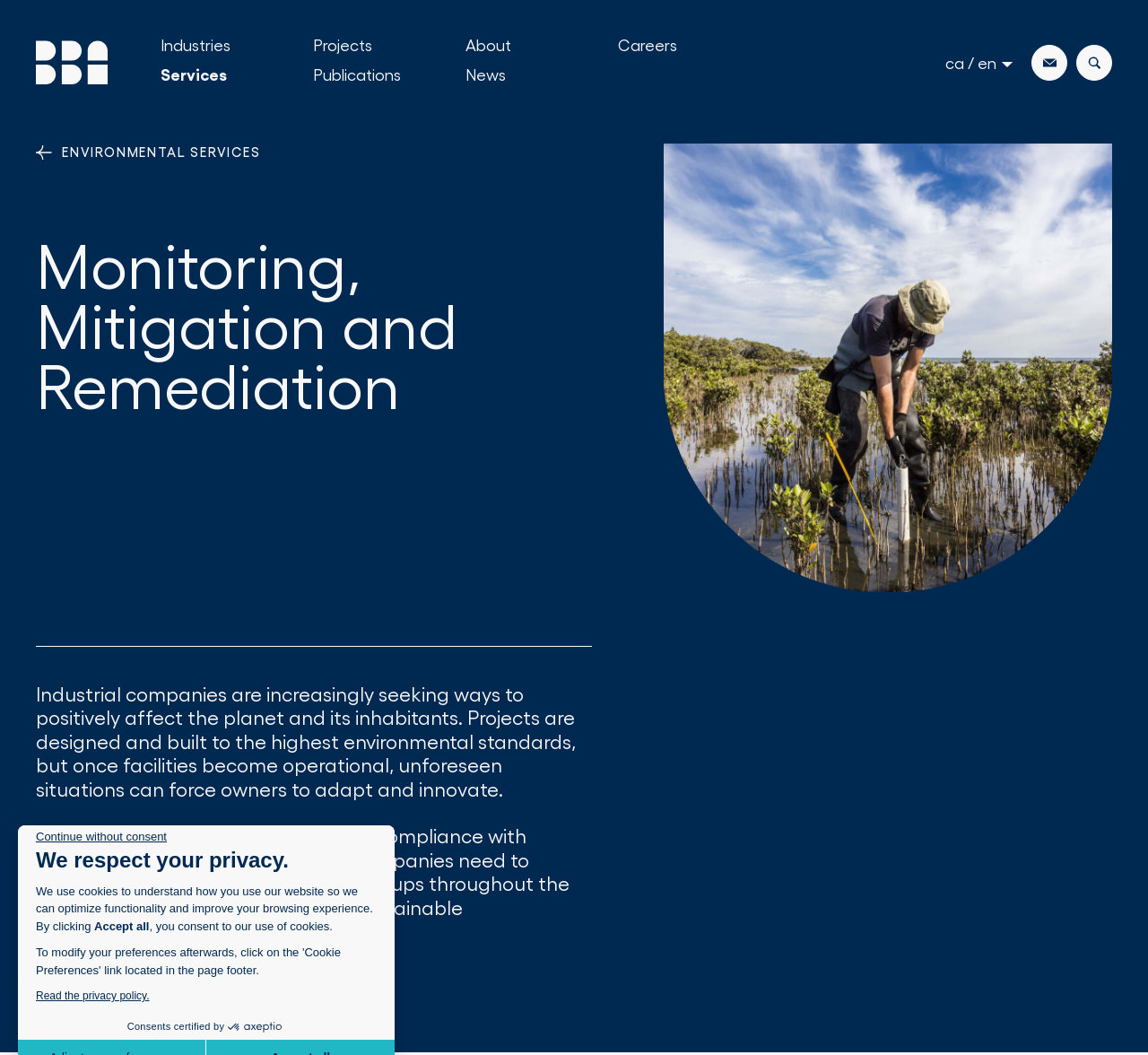Respond with a single word or phrase:
What is the main service offered by this company?

Environmental monitoring, mitigation and remediation